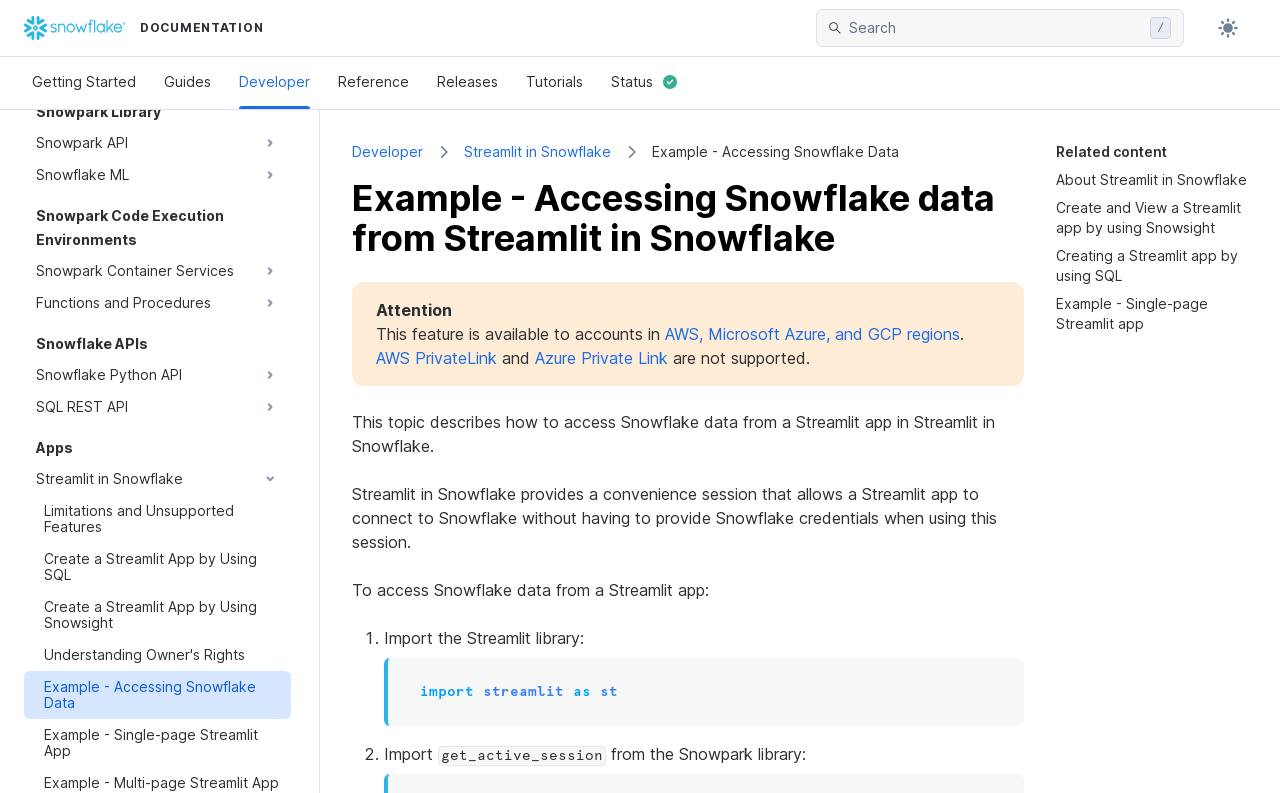Find the bounding box coordinates for the area you need to click to carry out the instruction: "Learn about Snowpark API". The coordinates should be four float numbers between 0 and 1, indicated as [left, top, right, bottom].

[0.028, 0.16, 0.204, 0.201]